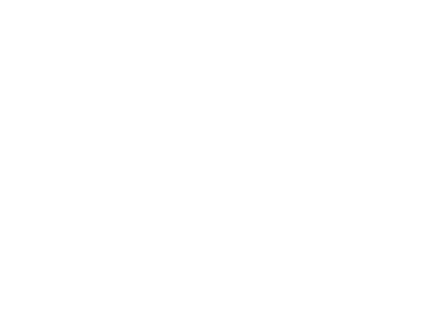Elaborate on the details you observe in the image.

The image features a minimalist design, likely representing a product or branding for "Synergy," a unique luminaire created by Tristian. The logo or graphic focuses on a stylish and modern aesthetic, suggesting sophistication and an emphasis on design innovation. This image appears to be part of a product page that highlights the Synergy luminaire, which combines lighting with acoustic solutions to enhance both visual appeal and sound comfort in interior spaces. The branding indicates a commitment to sustainability, as noted in the product description which mentions materials sourced from post-consumer recycled PET bottles. This thoughtful design showcases a blend of practicality and artistry, suitable for contemporary living environments.